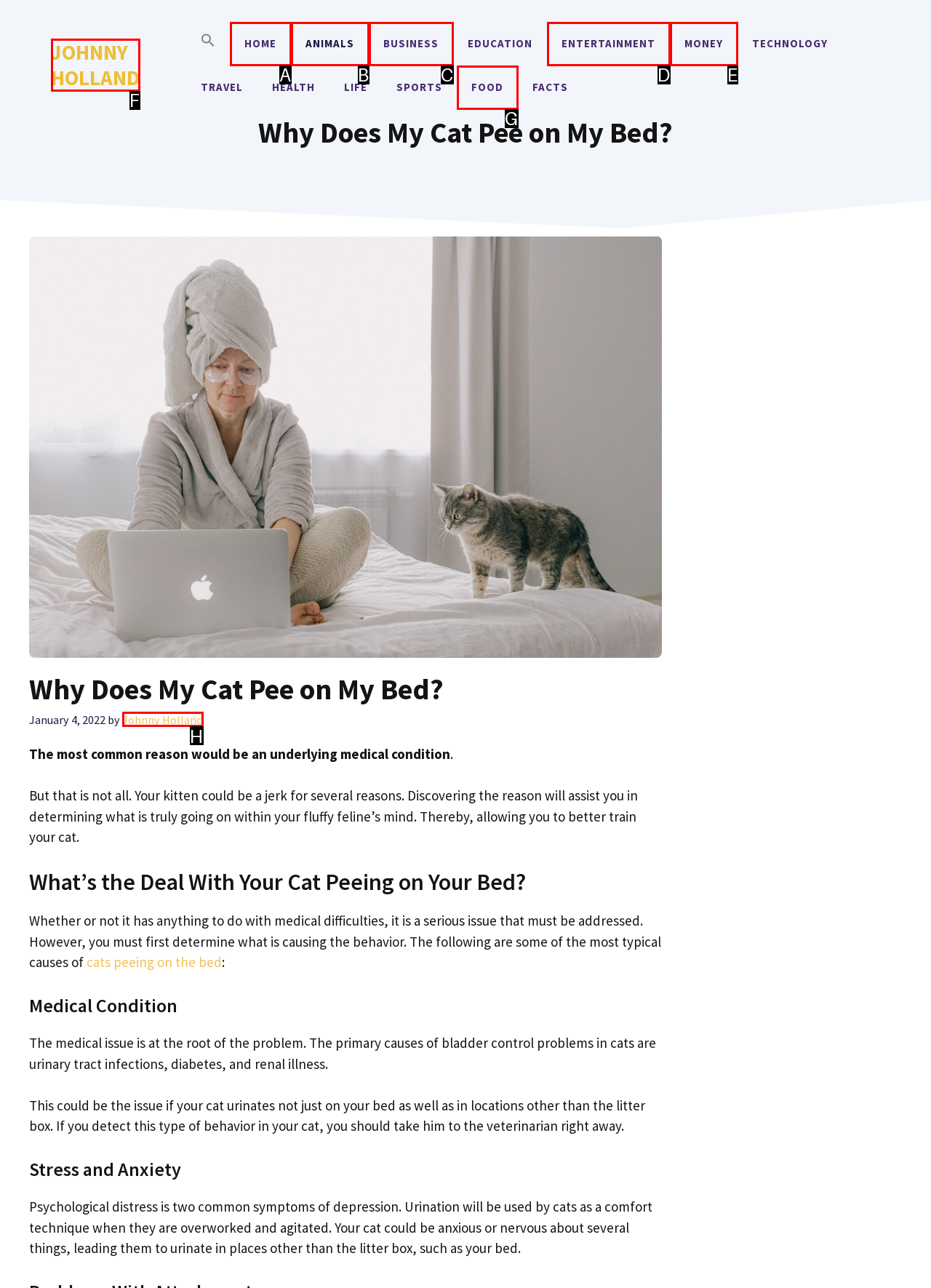Tell me the letter of the option that corresponds to the description: Johnny Holland
Answer using the letter from the given choices directly.

H